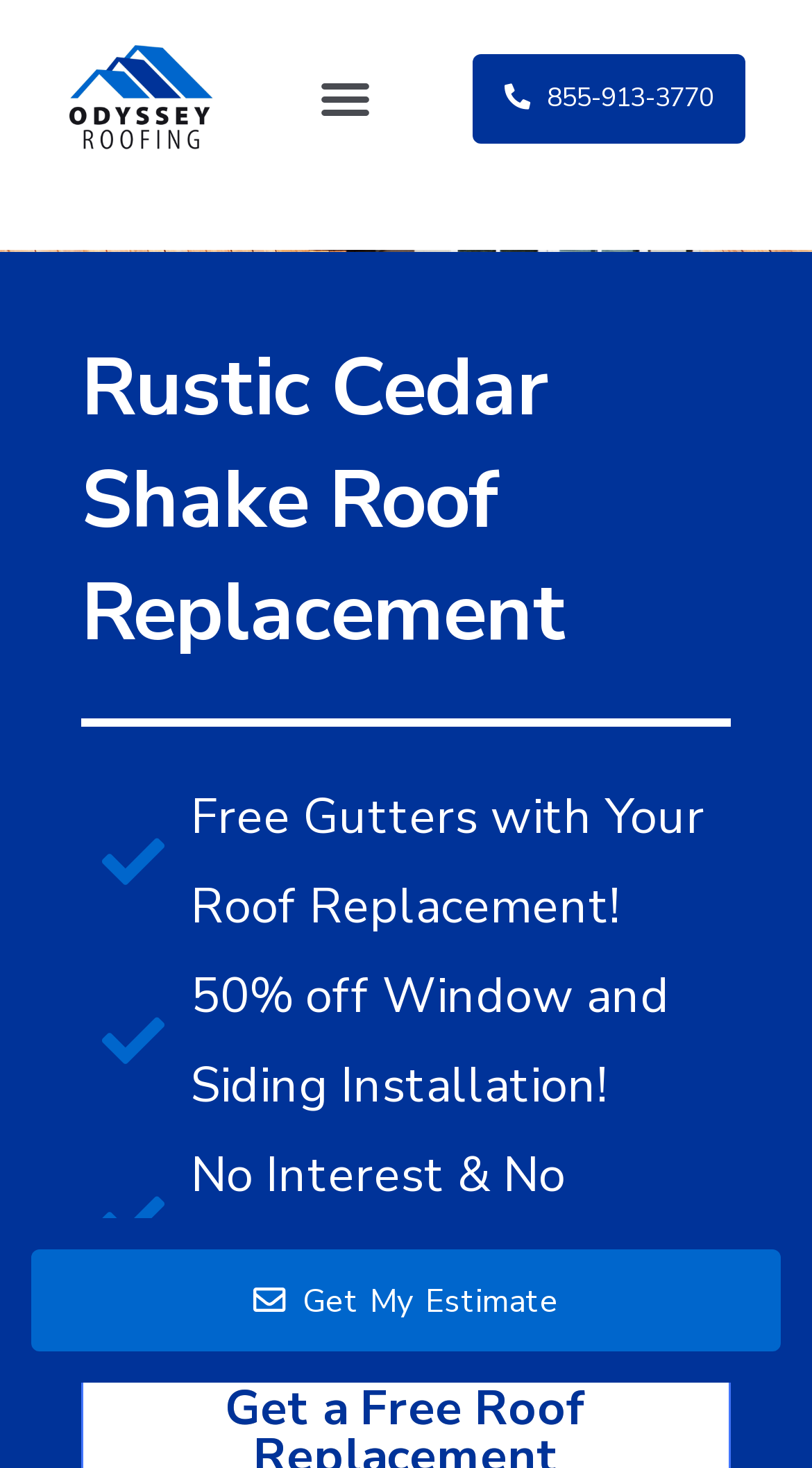What is the current promotion for roof replacement?
Answer the question with a single word or phrase by looking at the picture.

Free Gutters